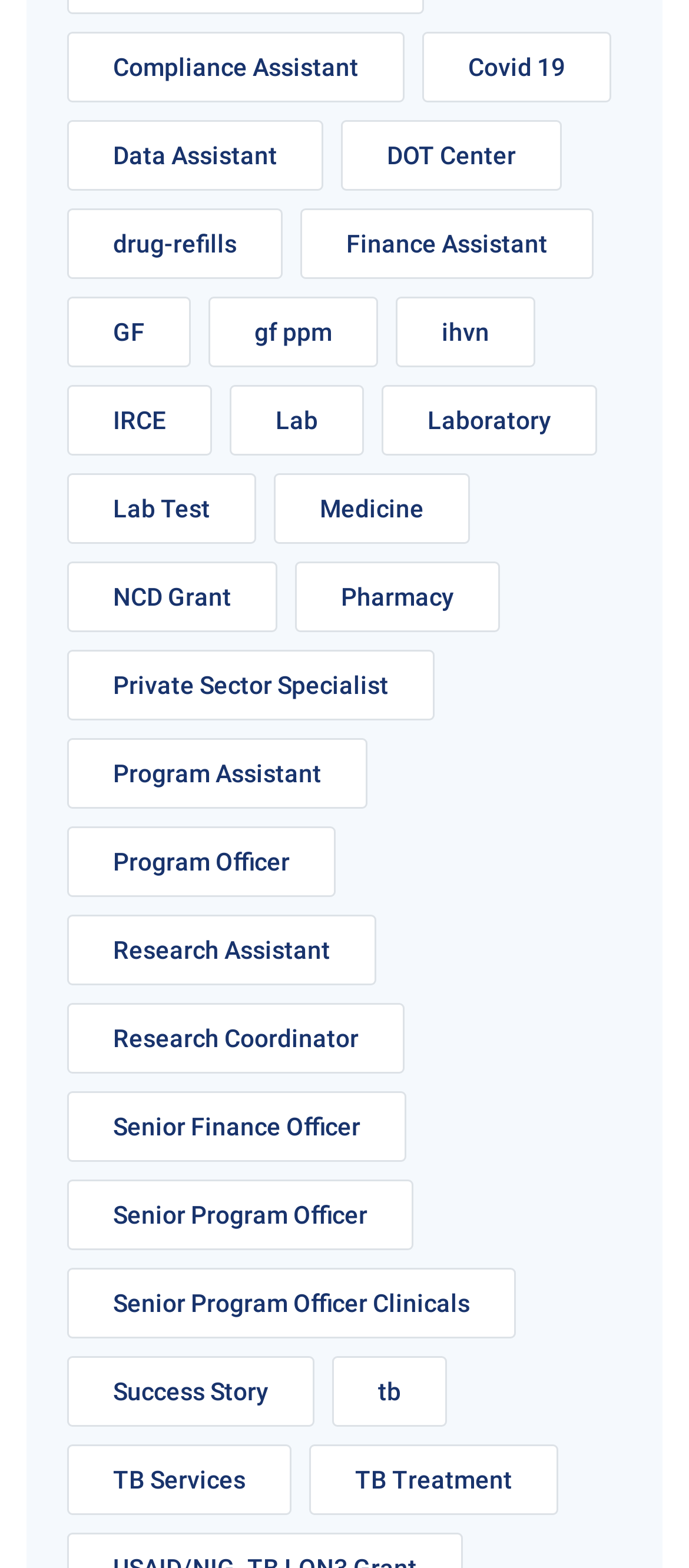Provide the bounding box coordinates of the UI element that matches the description: "parent_node: Comment * name="comment"".

None